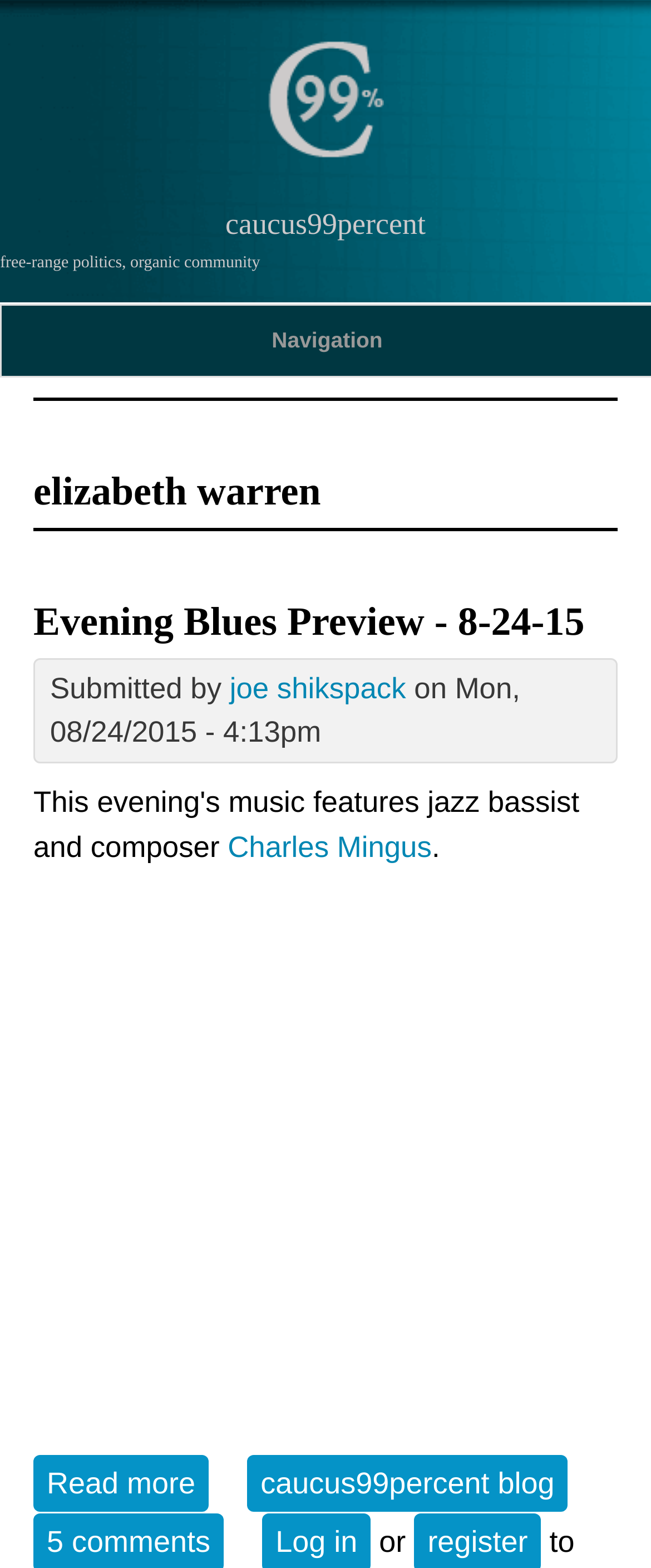Using the information in the image, give a comprehensive answer to the question: 
What is the date of the article 'Evening Blues Preview - 8-24-15'?

I determined the date of the article by looking at the static text element 'on Mon, 08/24/2015 - 4:13pm'.